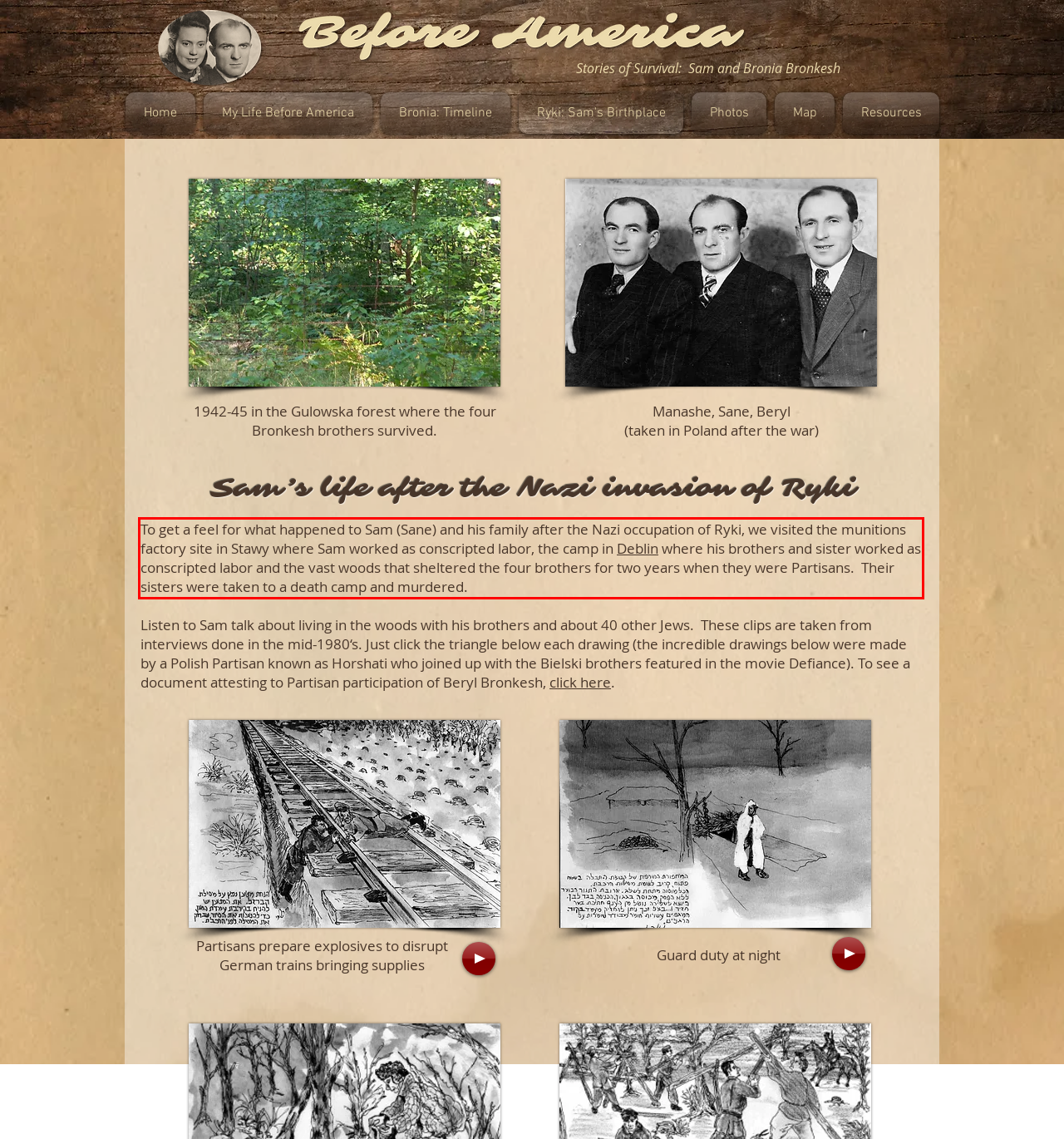Identify and transcribe the text content enclosed by the red bounding box in the given screenshot.

To get a feel for what happened to Sam (Sane) and his family after the Nazi occupation of Ryki, we visited the munitions factory site in Stawy where Sam worked as conscripted labor, the camp in Deblin where his brothers and sister worked as conscripted labor and the vast woods that sheltered the four brothers for two years when they were Partisans. Their sisters were taken to a death camp and murdered.